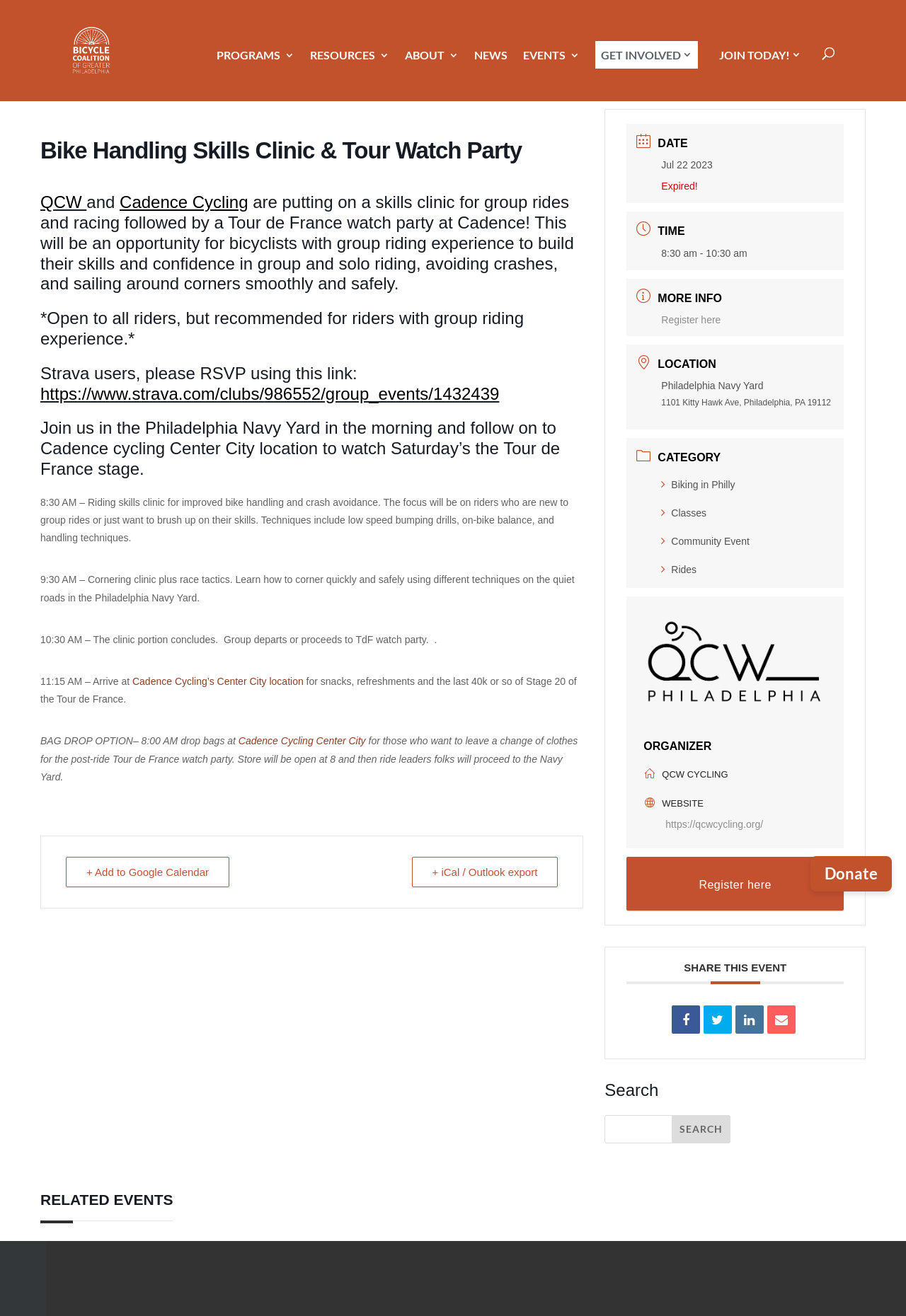What is the event about?
Answer the question with as much detail as you can, using the image as a reference.

Based on the webpage content, the event is about a bike handling skills clinic, where participants can improve their bike handling skills and confidence in group and solo riding, avoiding crashes, and sailing around corners smoothly and safely.